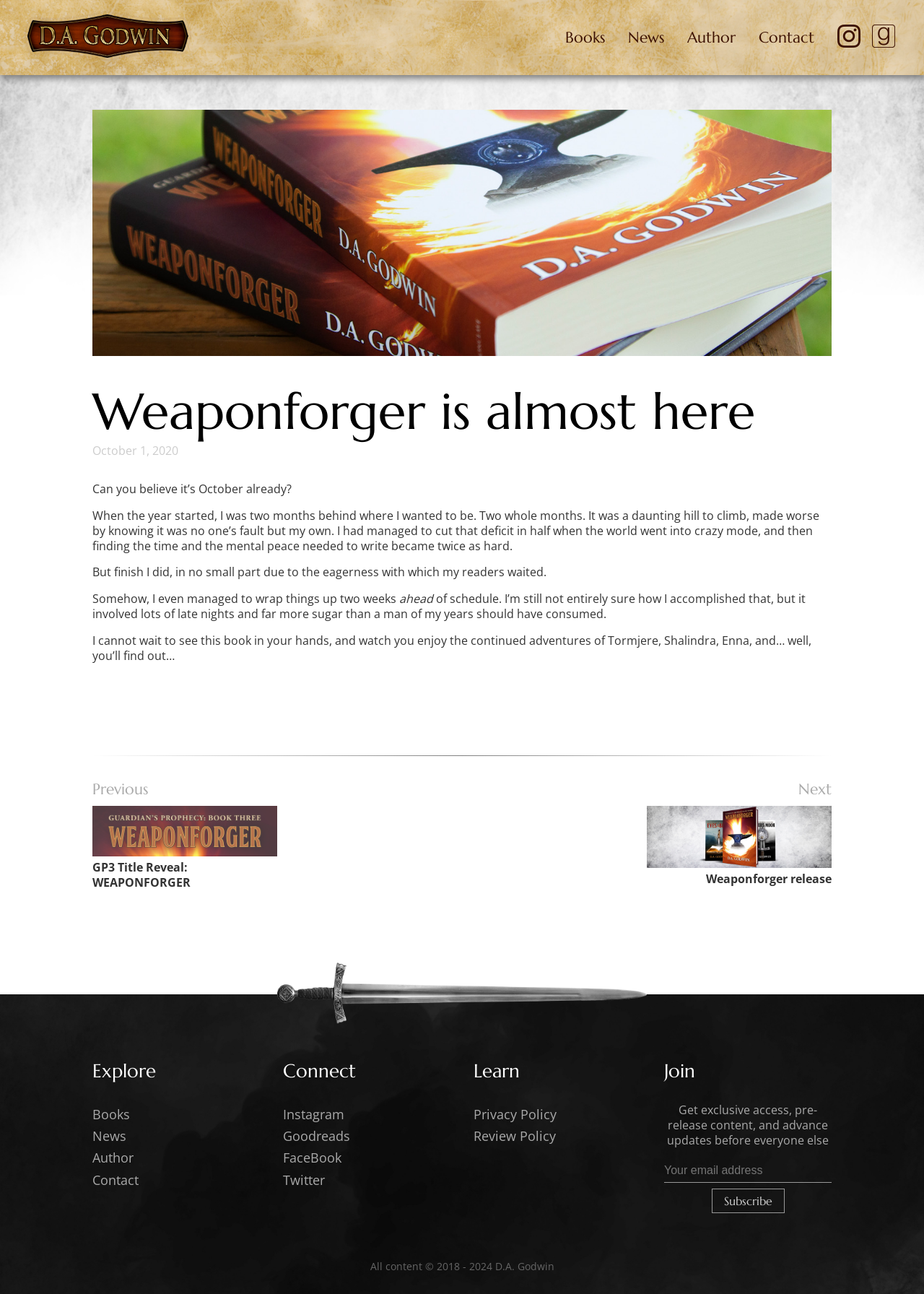Identify the bounding box for the given UI element using the description provided. Coordinates should be in the format (top-left x, top-left y, bottom-right x, bottom-right y) and must be between 0 and 1. Here is the description: alt="Follow me on Goodreads"

[0.944, 0.019, 0.969, 0.039]